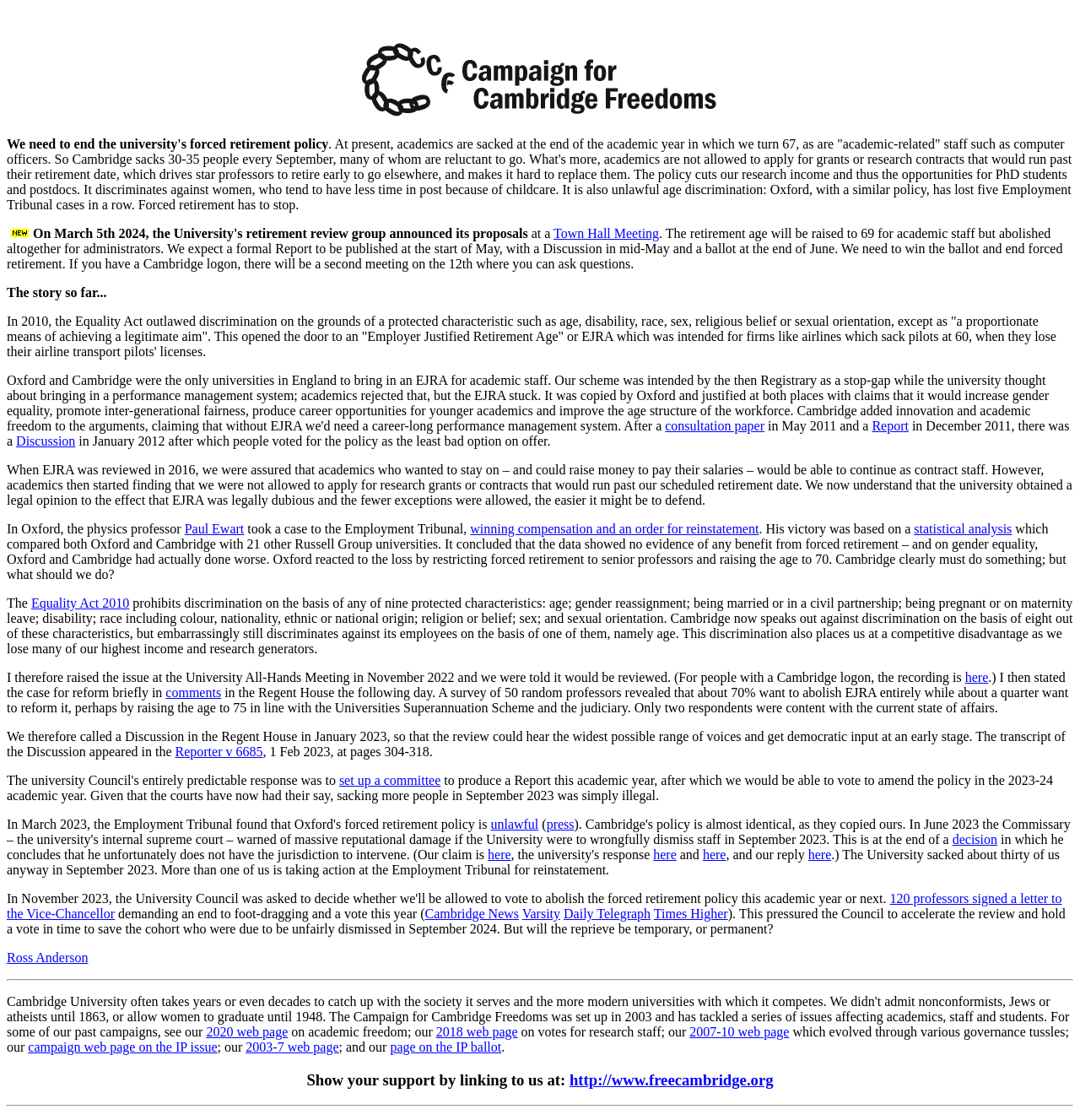Find and indicate the bounding box coordinates of the region you should select to follow the given instruction: "Follow the 'Equality Act 2010' link".

[0.029, 0.532, 0.12, 0.545]